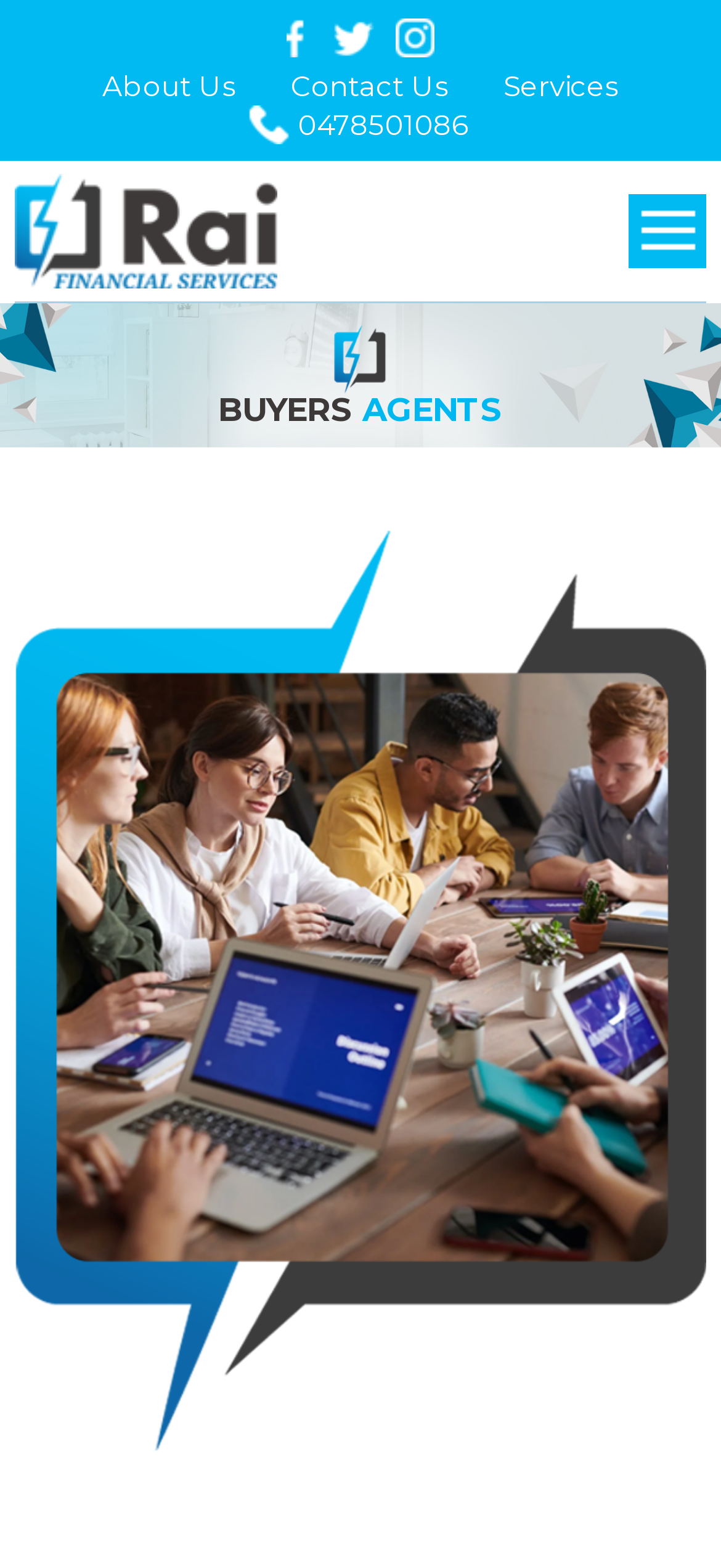Pinpoint the bounding box coordinates of the element to be clicked to execute the instruction: "click the Contact Us link".

[0.404, 0.043, 0.622, 0.066]